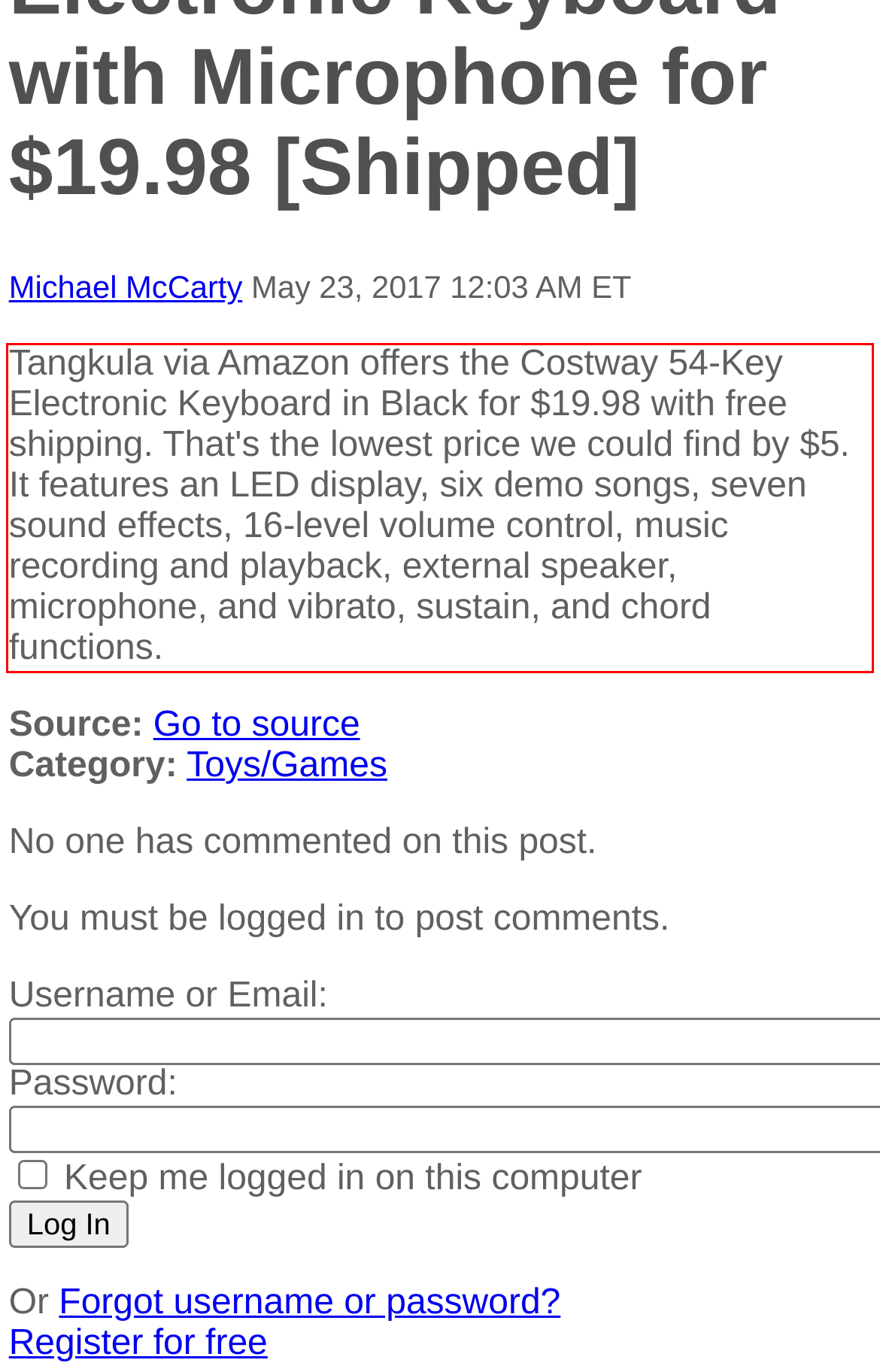You are provided with a webpage screenshot that includes a red rectangle bounding box. Extract the text content from within the bounding box using OCR.

Tangkula via Amazon offers the Costway 54-Key Electronic Keyboard in Black for $19.98 with free shipping. That's the lowest price we could find by $5. It features an LED display, six demo songs, seven sound effects, 16-level volume control, music recording and playback, external speaker, microphone, and vibrato, sustain, and chord functions.